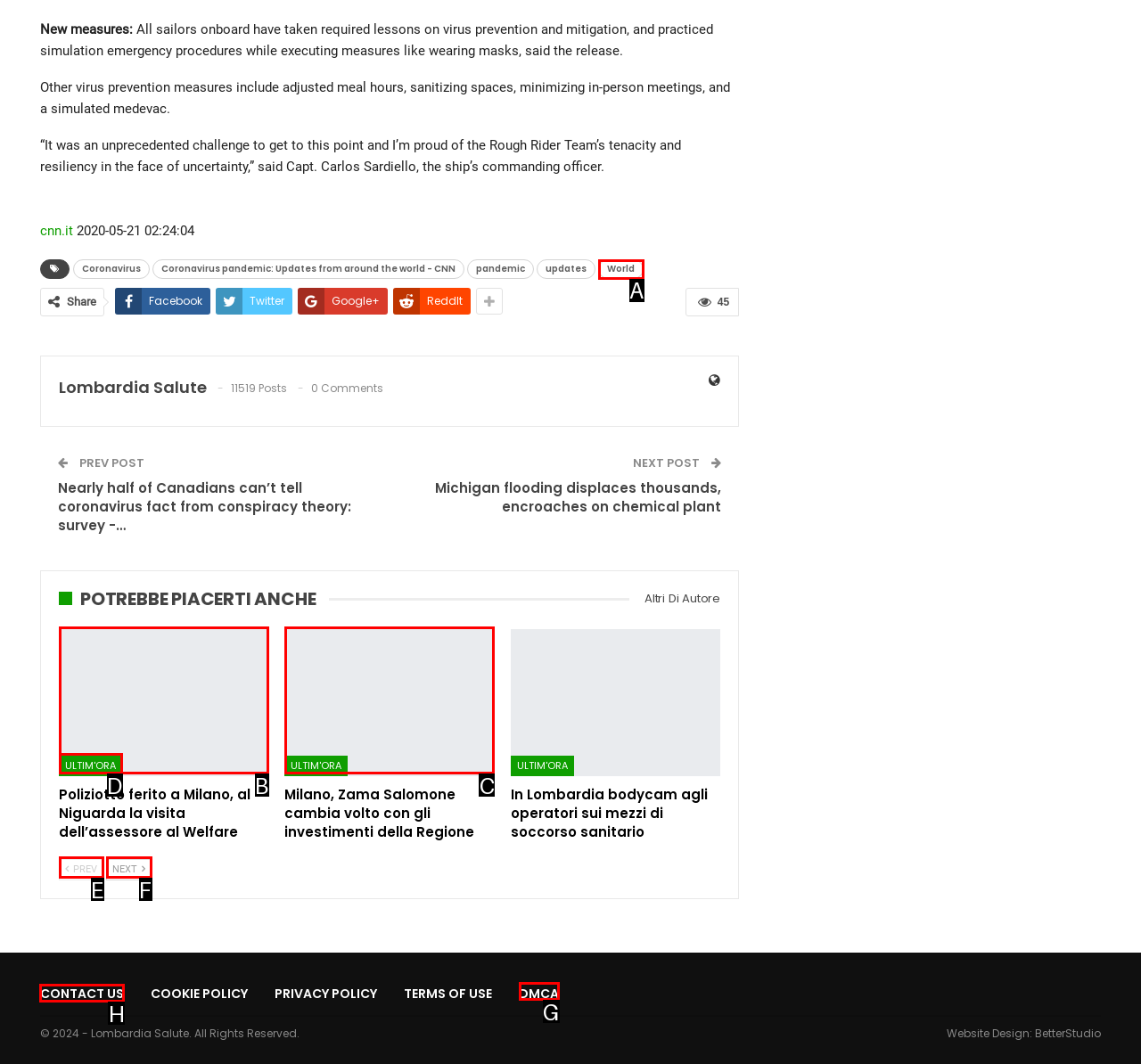Identify the letter of the option to click in order to Go to Laws. Answer with the letter directly.

None